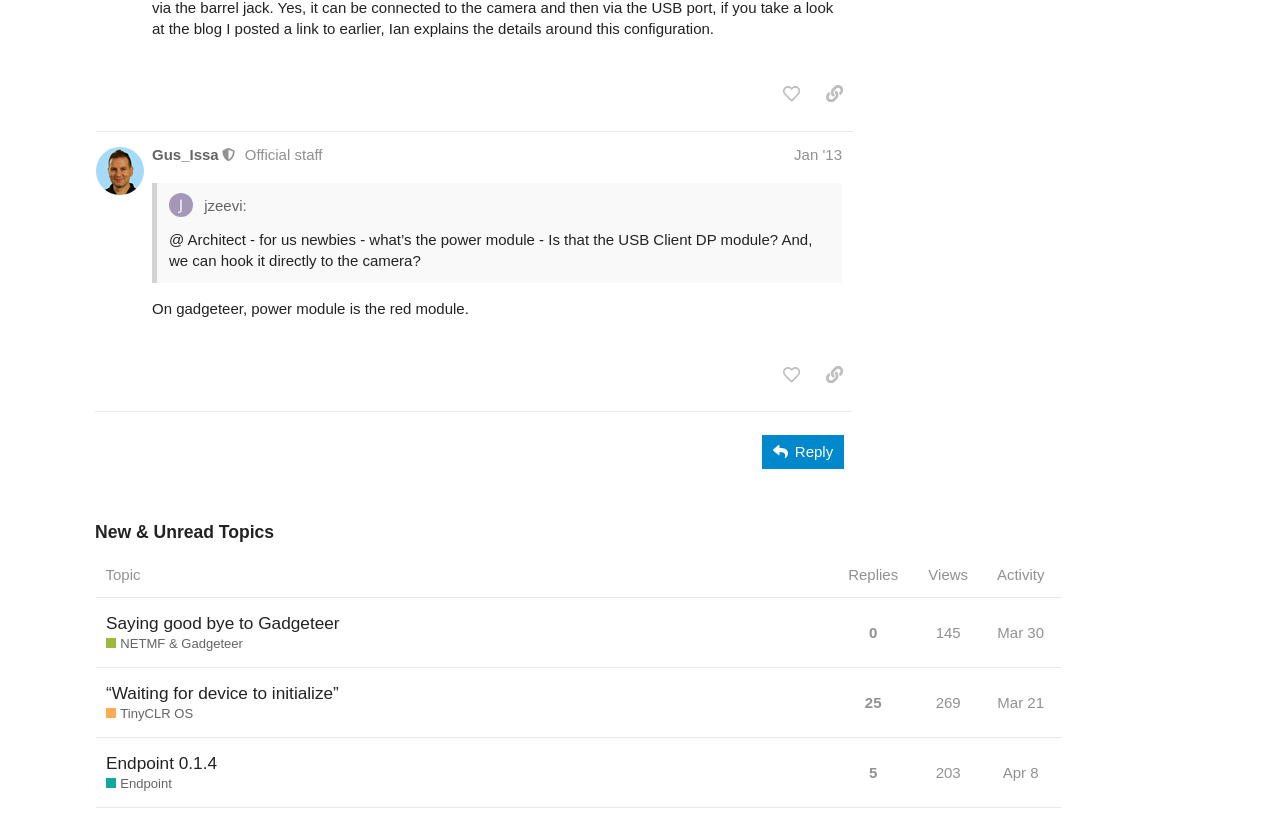From the image, can you give a detailed response to the question below:
What is the topic of the post?

I found the topic of the post by looking at the gridcell element that contains the text 'Saying good bye to Gadgeteer NETMF & Gadgeteer'. This element is a part of the table that lists topics, and the text is the topic title.